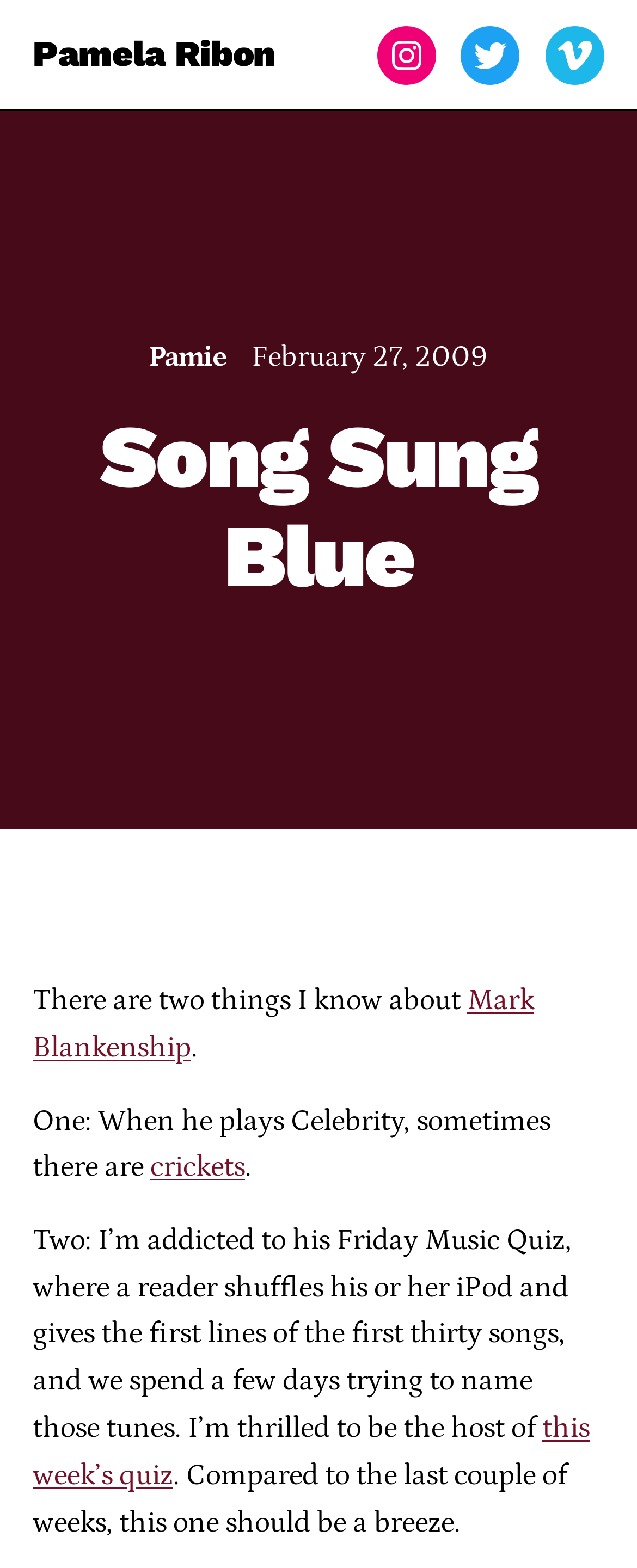What is Mark Blankenship known for?
Please provide a comprehensive answer to the question based on the webpage screenshot.

According to the text, Mark Blankenship is known for his Friday Music Quiz, where a reader shuffles their iPod and gives the first lines of the first thirty songs, and they spend a few days trying to name those tunes.